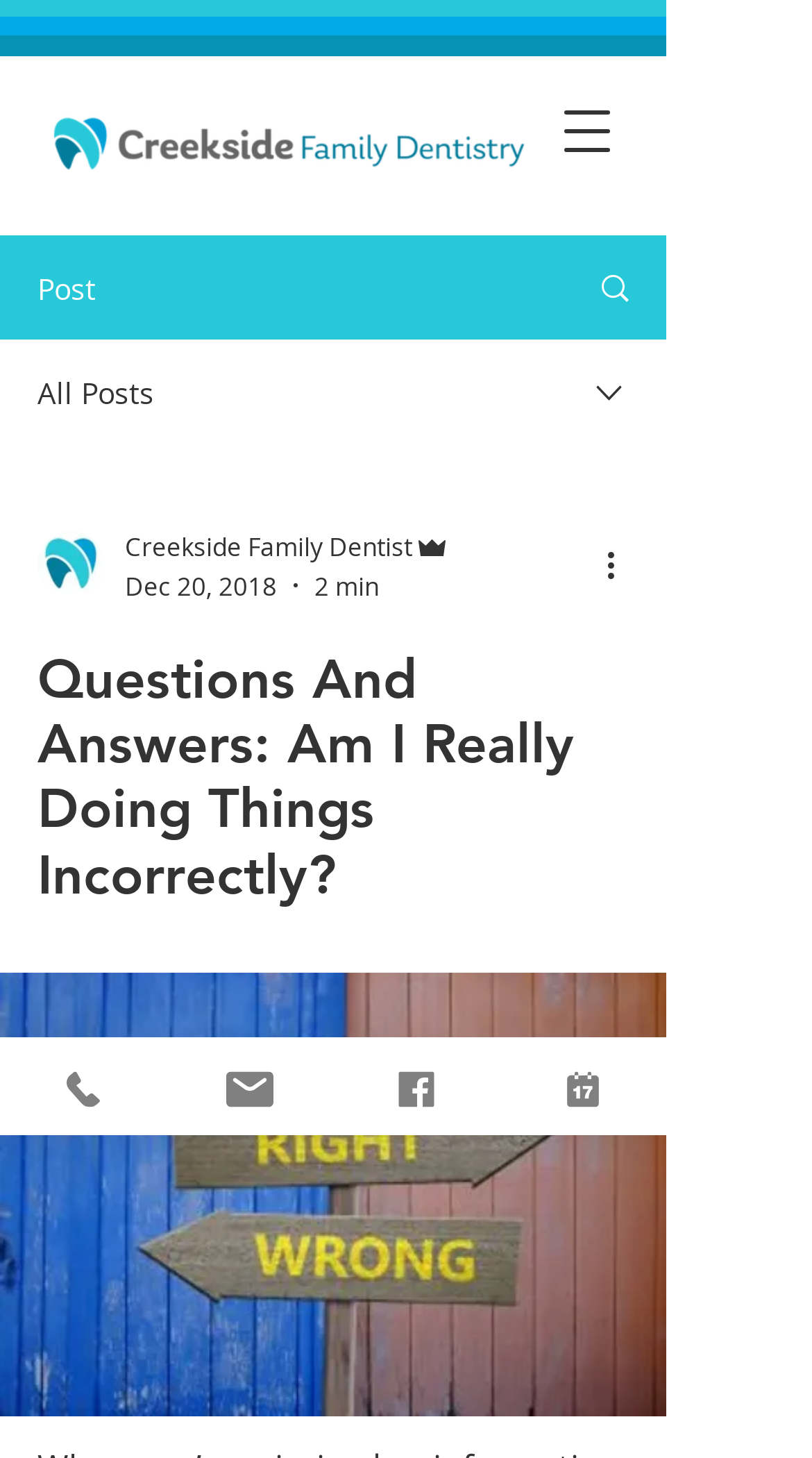Please determine the bounding box coordinates of the element to click on in order to accomplish the following task: "Select an option from the combobox". Ensure the coordinates are four float numbers ranging from 0 to 1, i.e., [left, top, right, bottom].

[0.0, 0.233, 0.821, 0.304]